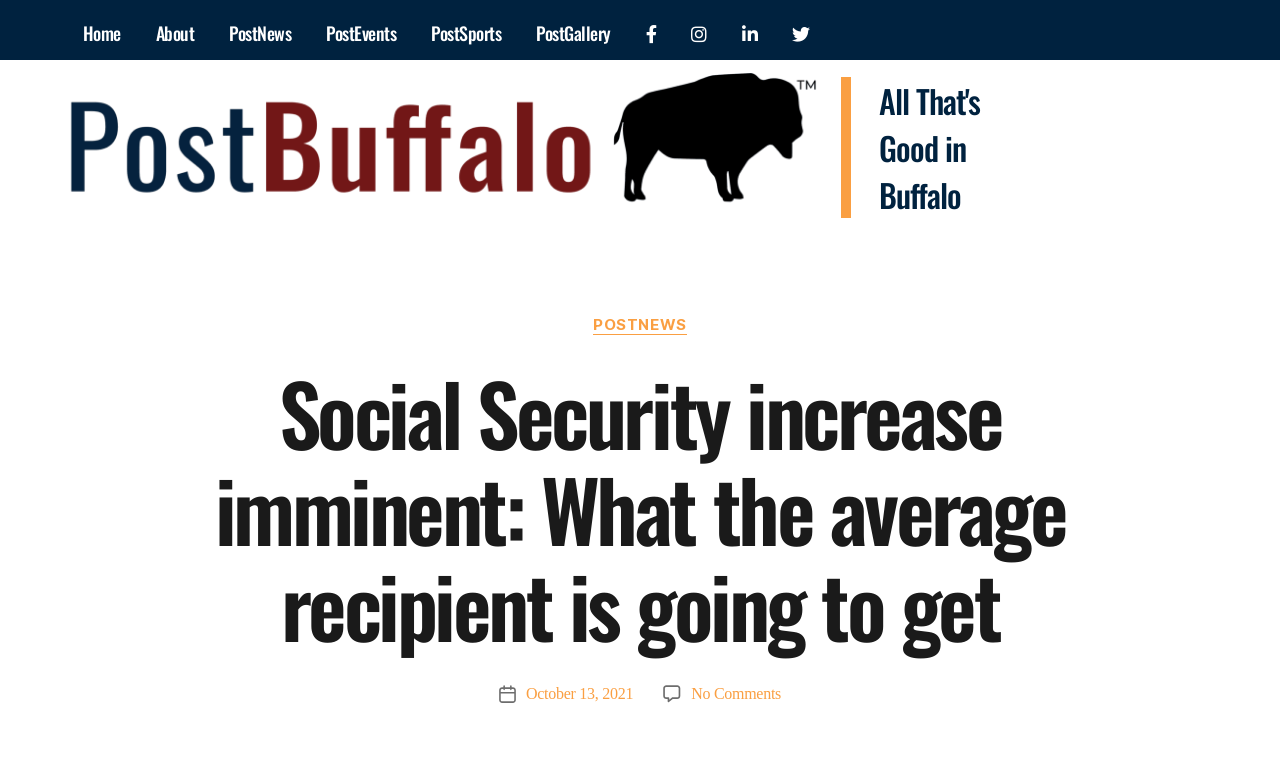What is the cost of living adjustment percentage?
Based on the screenshot, respond with a single word or phrase.

5.9%